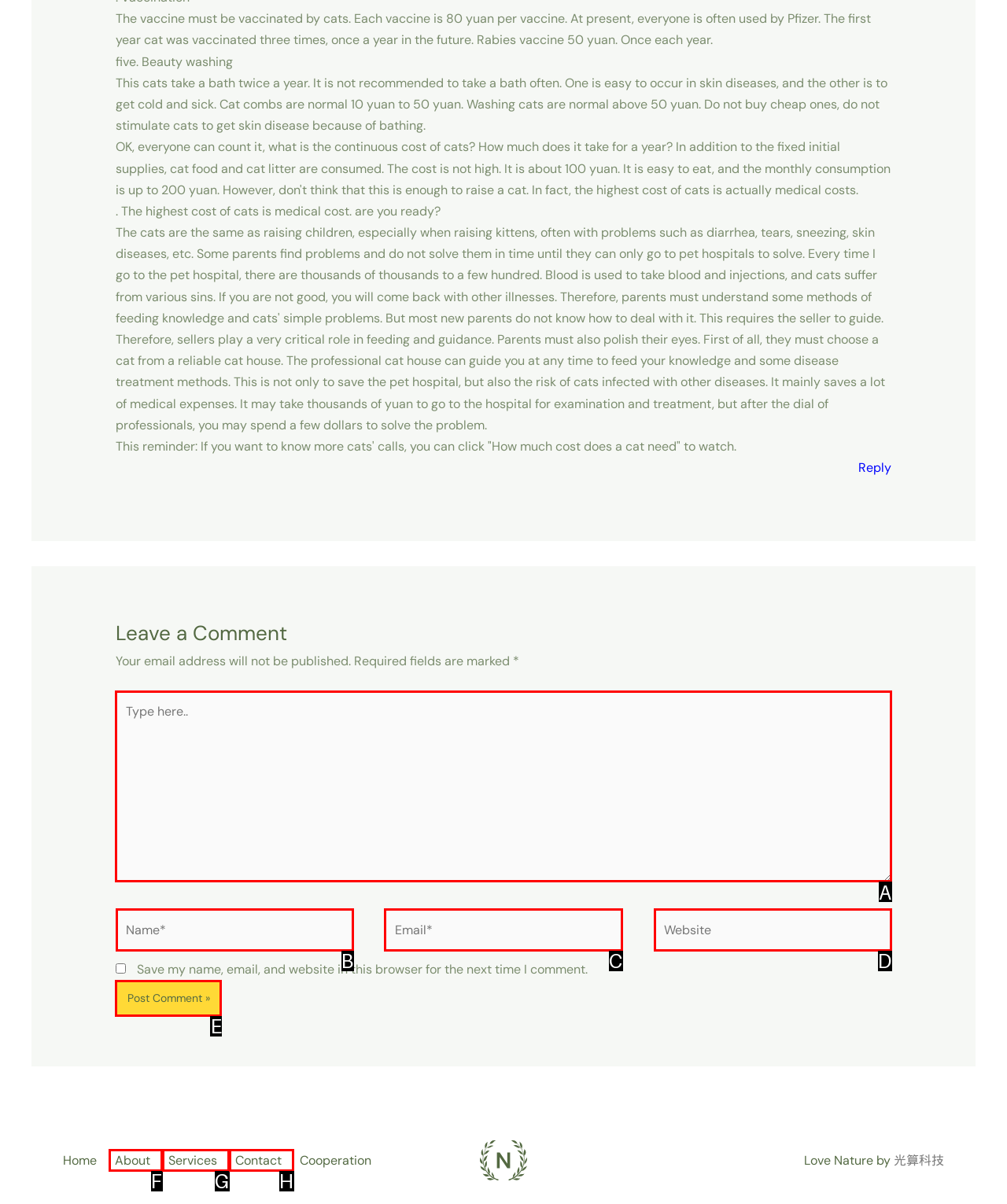Pick the option that should be clicked to perform the following task: Enter your name
Answer with the letter of the selected option from the available choices.

B